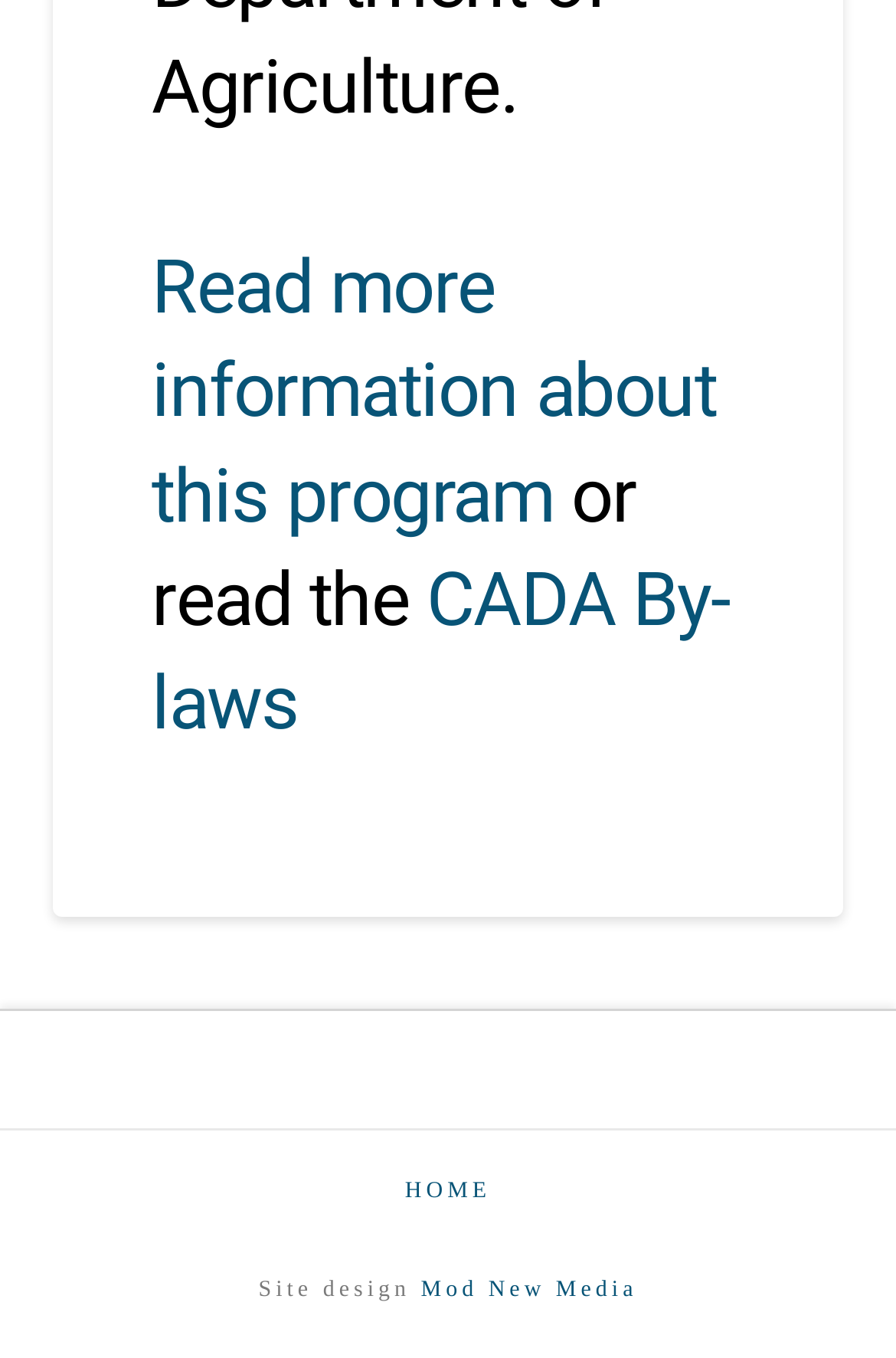What is the text next to the 'CADA By-laws' link?
Using the image, give a concise answer in the form of a single word or short phrase.

or read the